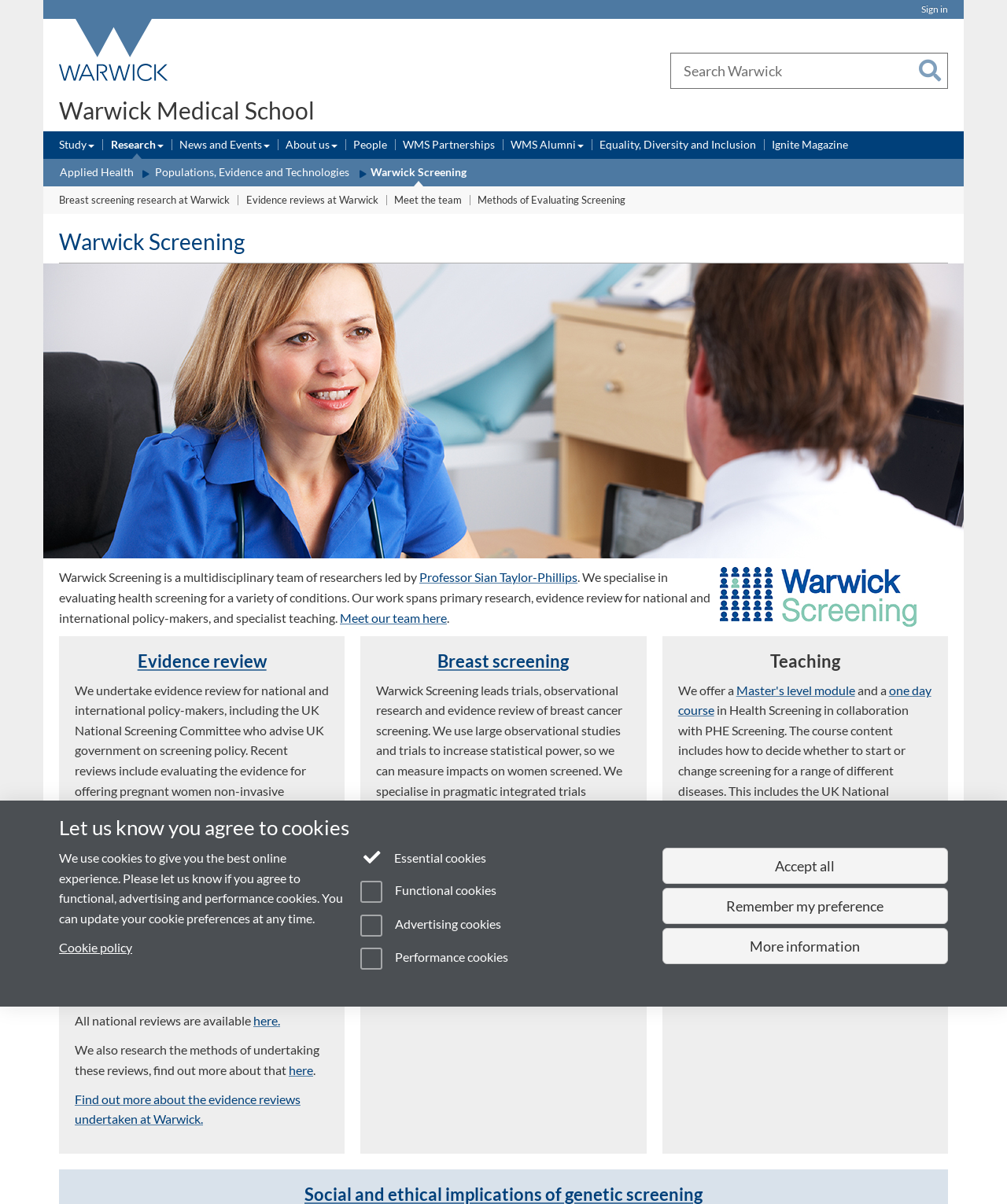Locate the bounding box coordinates of the region to be clicked to comply with the following instruction: "Read about Evidence review". The coordinates must be four float numbers between 0 and 1, in the form [left, top, right, bottom].

[0.074, 0.542, 0.327, 0.557]